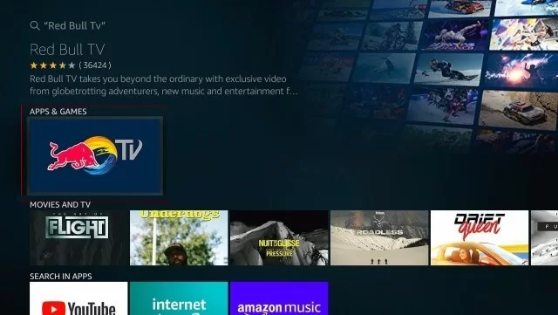Using the information from the screenshot, answer the following question thoroughly:
What is shown below the main application interface?

The answer can be obtained by looking at the image, which displays various movie and TV titles below the main application interface, showcasing the diverse content available to users.